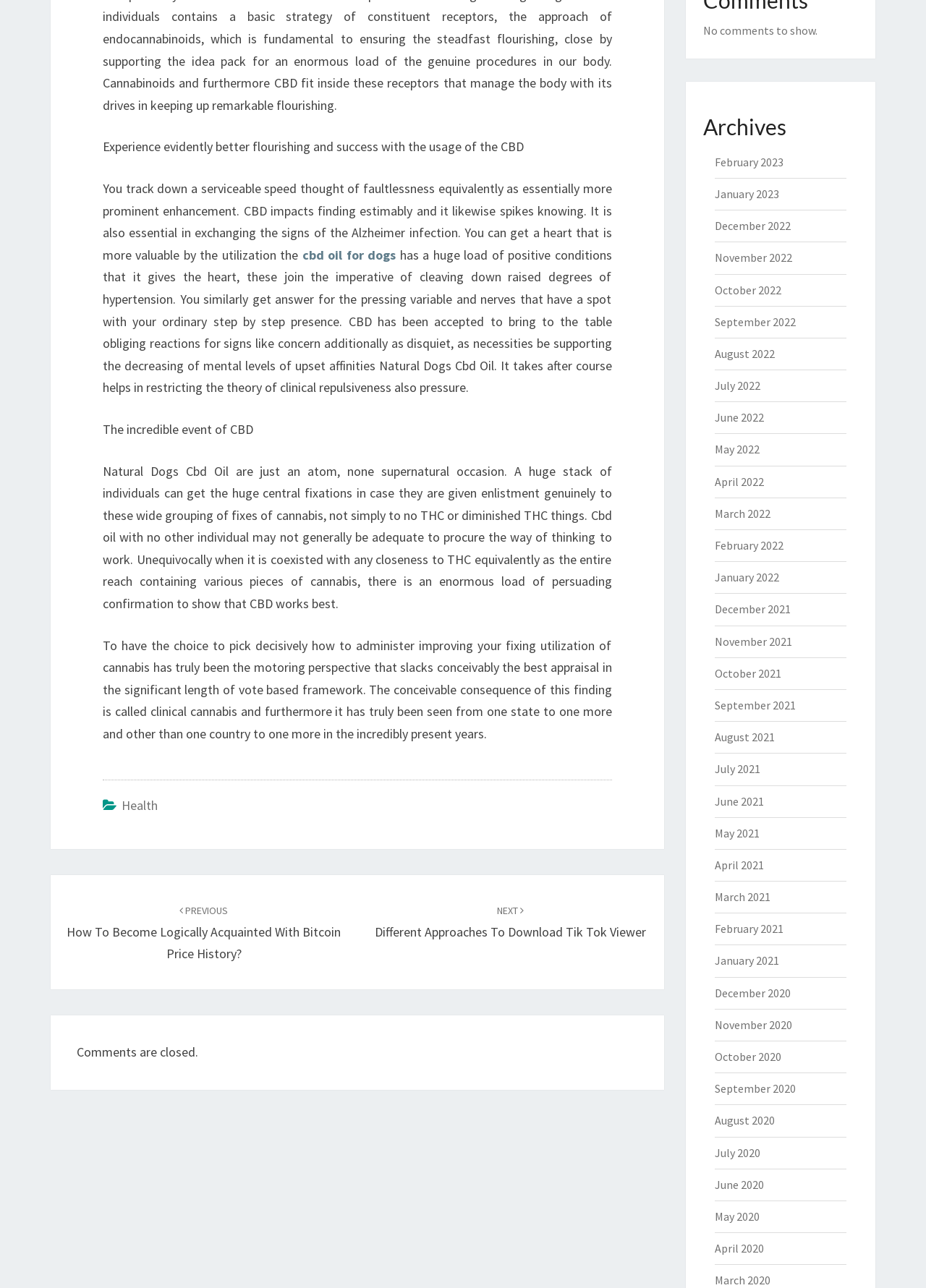Please determine the bounding box coordinates of the element to click in order to execute the following instruction: "Click on the 'February 2023' link". The coordinates should be four float numbers between 0 and 1, specified as [left, top, right, bottom].

[0.771, 0.12, 0.846, 0.131]